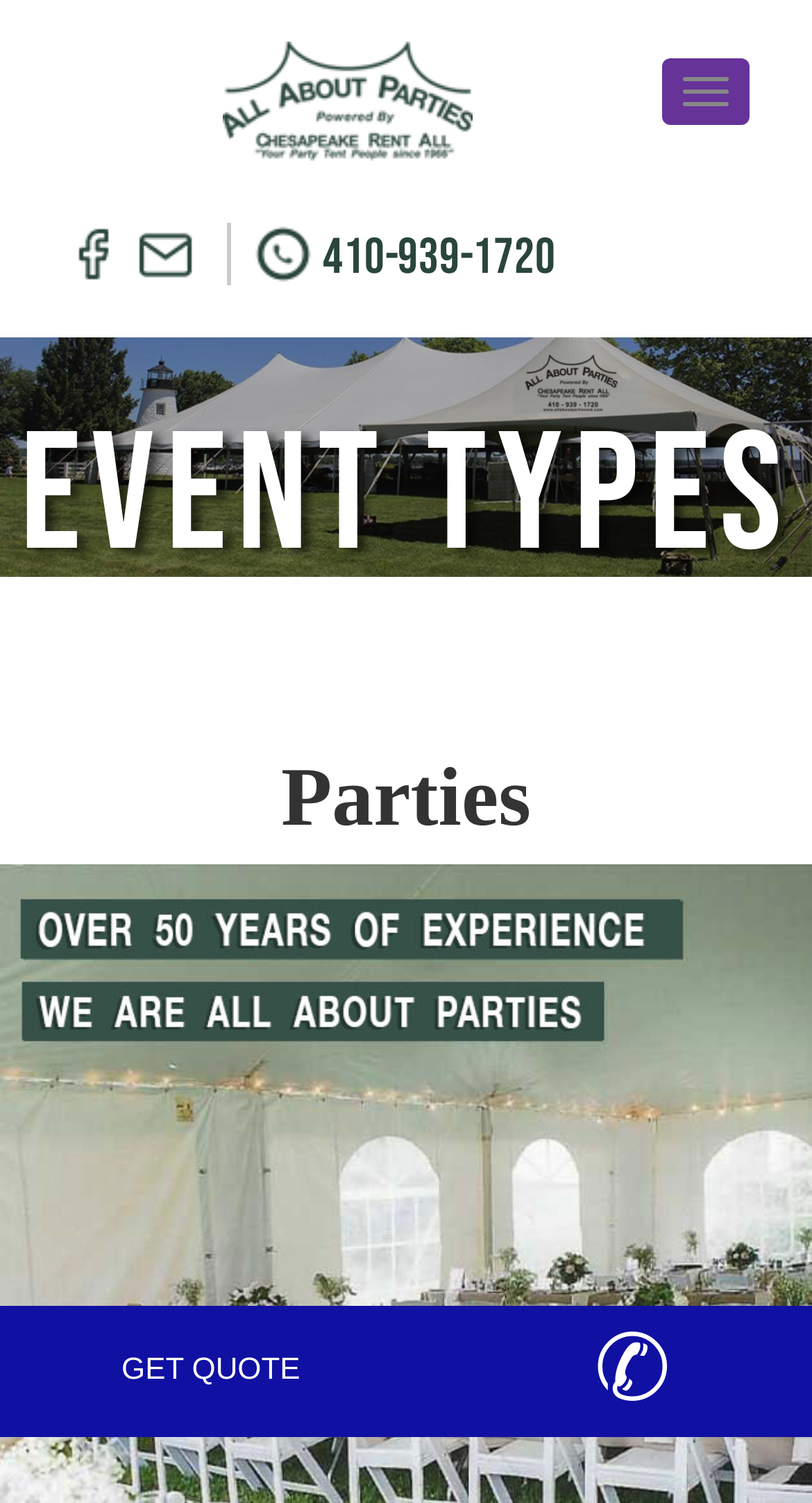What is the phone number on the webpage?
Please provide a comprehensive answer to the question based on the webpage screenshot.

I found the phone number by looking at the link element with the text 'All About Parties 410-939-1720' which is located at the top of the webpage.